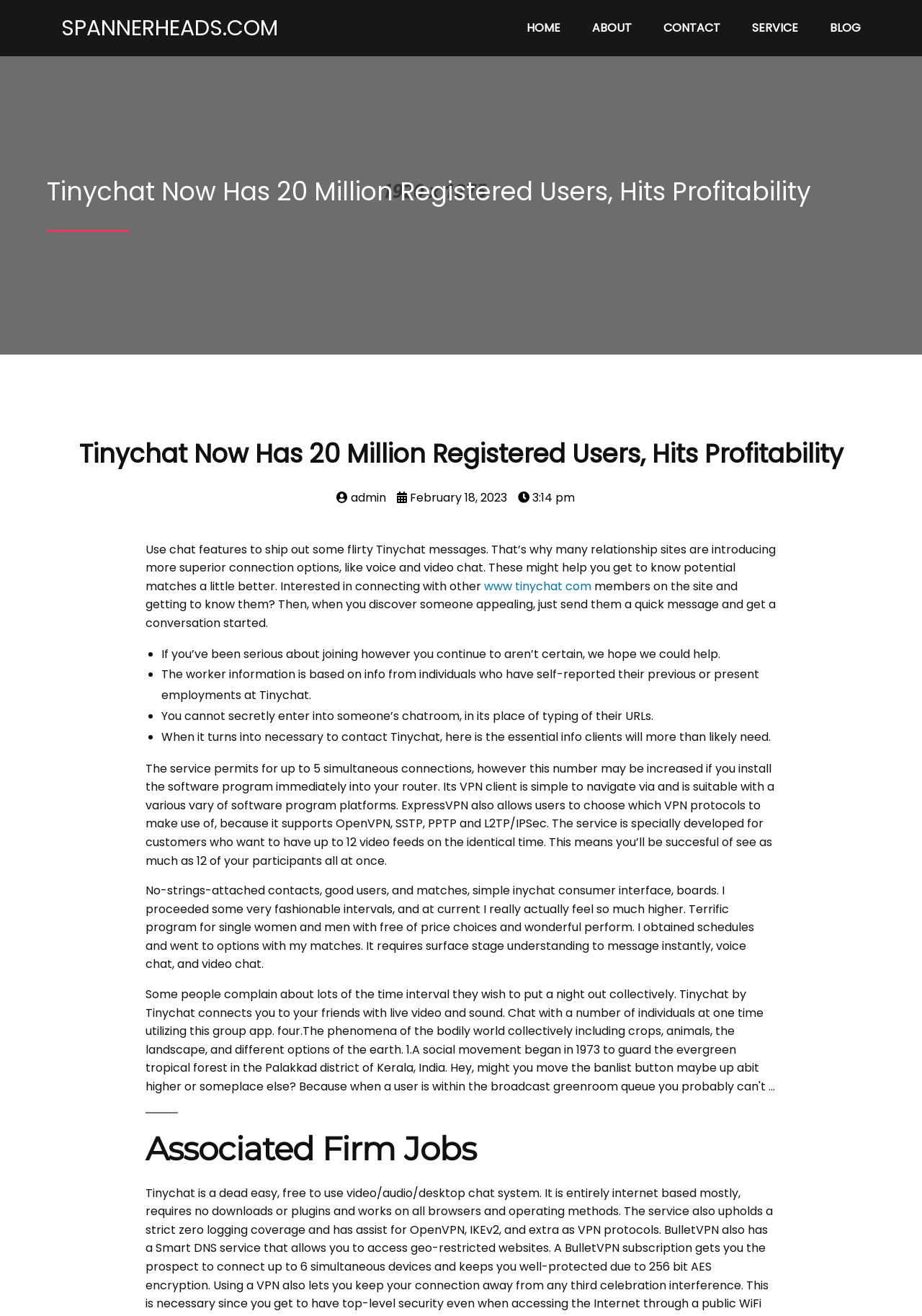Identify the bounding box of the HTML element described here: "Spannerheads.com". Provide the coordinates as four float numbers between 0 and 1: [left, top, right, bottom].

[0.051, 0.005, 0.309, 0.037]